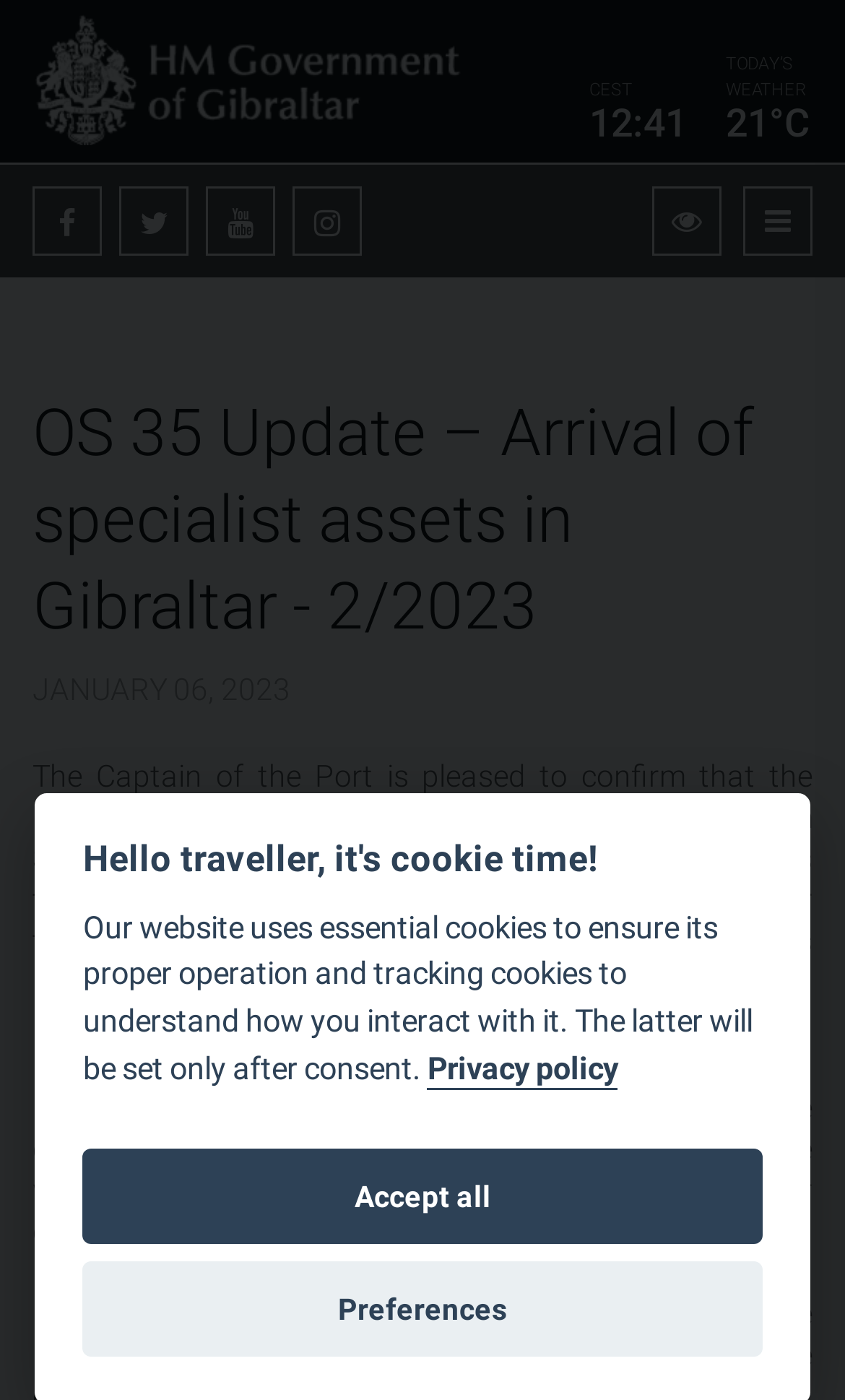Create a detailed description of the webpage's content and layout.

The webpage is about an OS 35 update, specifically the arrival of specialist assets in Gibraltar in February 2023. At the top left corner, there is a Government of Gibraltar logo, which is an image linked to the government's website. 

To the right of the logo, there are three elements: a static text "CEST", a heading "12:41", and another static text "TODAY'S WEATHER" with a heading "21°C" below it, indicating the current time and weather.

Below the logo, there are four social media links, represented by icons, and a button with a search icon. On the right side of these icons, there is another button with a bell icon.

The main content of the webpage is a heading with the title "OS 35 Update – Arrival of specialist assets in Gibraltar - 2/2023", which spans across the top of the page. Below this heading, there is a static text "JANUARY 06, 2023" indicating the date of the update.

The main article is a static text that describes the arrival of the Koole 42 with Barge H-283 in Gibraltar and its preparations for the next phase of the wreck removal process.

At the bottom of the page, there is a section about cookies, with a heading "Hello traveller, it's cookie time!" and a static text explaining the use of essential and tracking cookies on the website. There is a link to the privacy policy and two buttons, "Accept all" and "Preferences", to manage cookie settings.